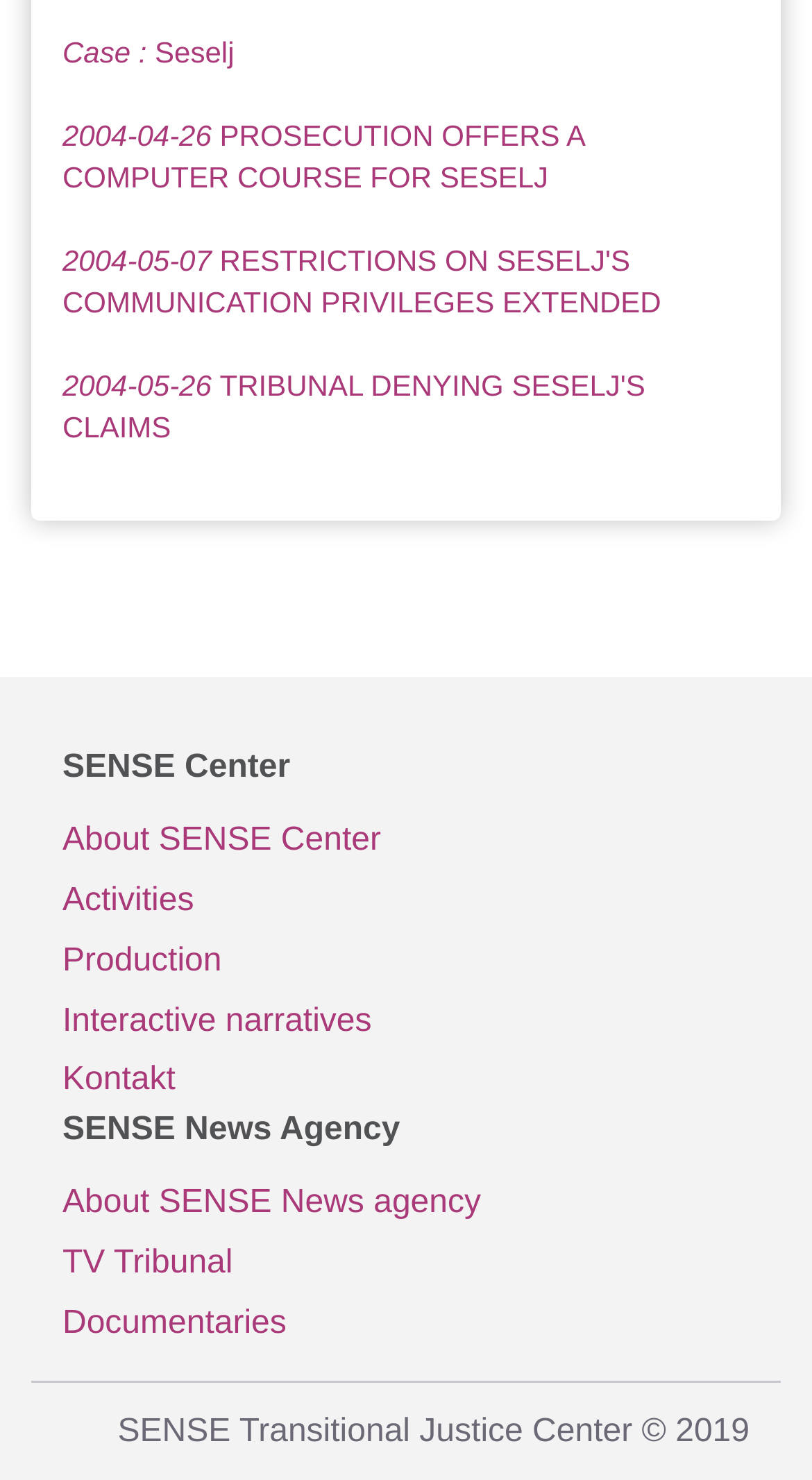Calculate the bounding box coordinates of the UI element given the description: "About SENSE Center".

[0.077, 0.549, 0.923, 0.589]